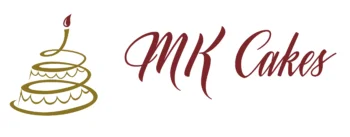What is the symbolic meaning of the flame candle?
Provide a detailed and well-explained answer to the question.

The caption explains that the stylized depiction of a multi-tiered cake adorned with a flame candle at the top symbolizes celebration and joy, which is often associated with special occasions like birthdays and weddings.